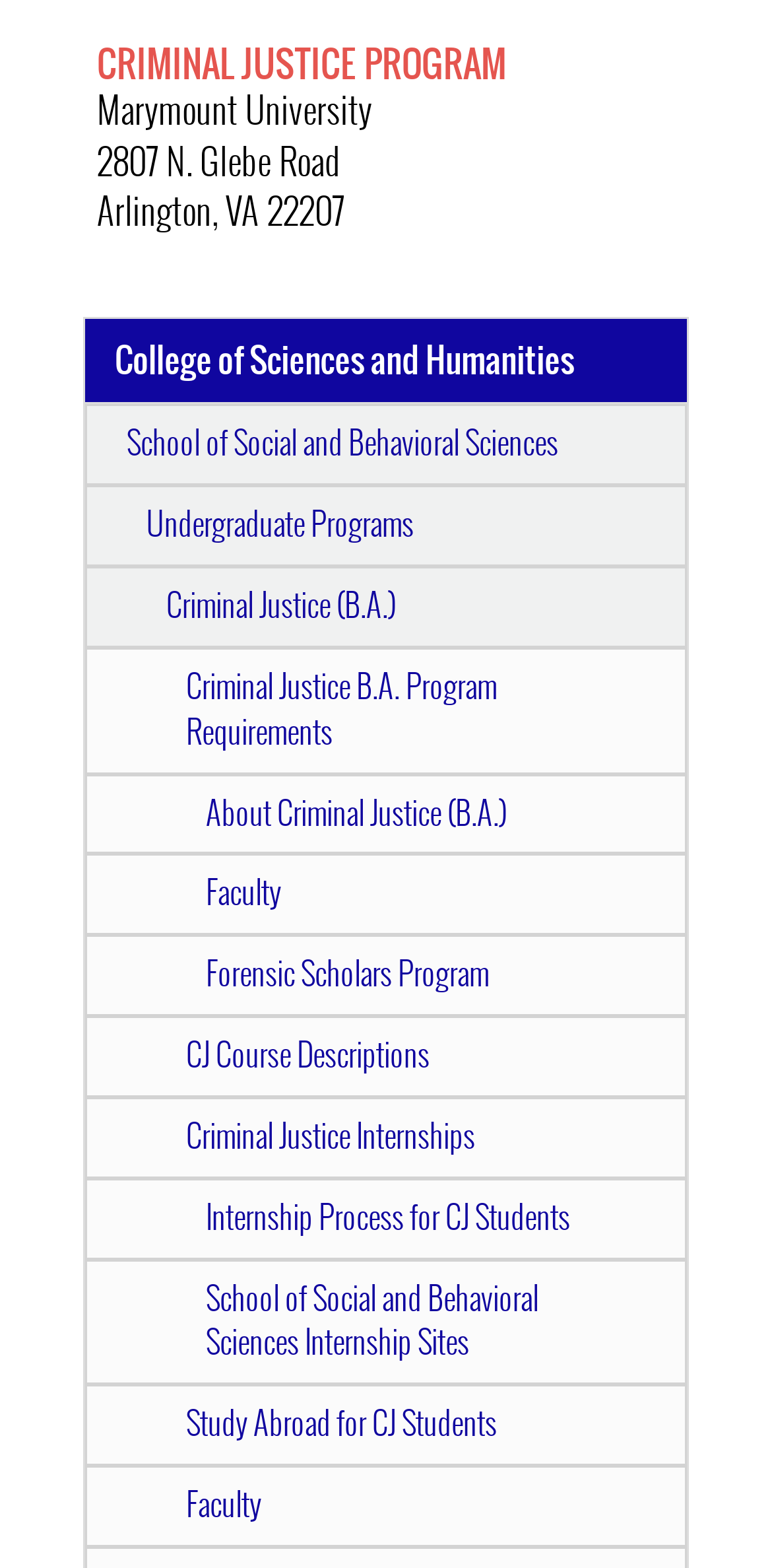Please respond to the question using a single word or phrase:
What is the name of the school that offers the Criminal Justice program?

School of Social and Behavioral Sciences